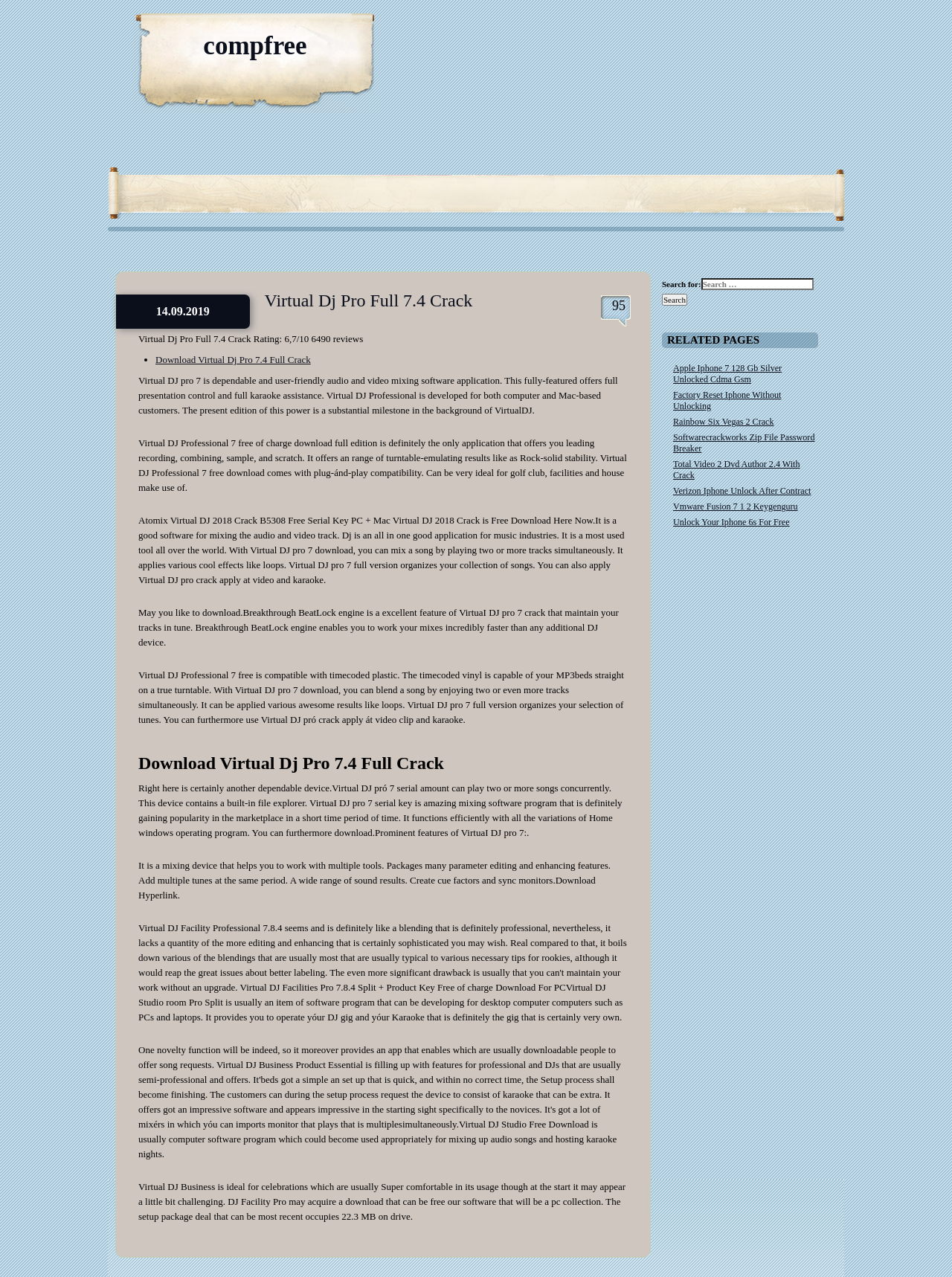Identify the bounding box coordinates of the area that should be clicked in order to complete the given instruction: "Search for Apple Iphone 7 128 Gb Silver Unlocked Cdma Gsm". The bounding box coordinates should be four float numbers between 0 and 1, i.e., [left, top, right, bottom].

[0.707, 0.284, 0.821, 0.301]